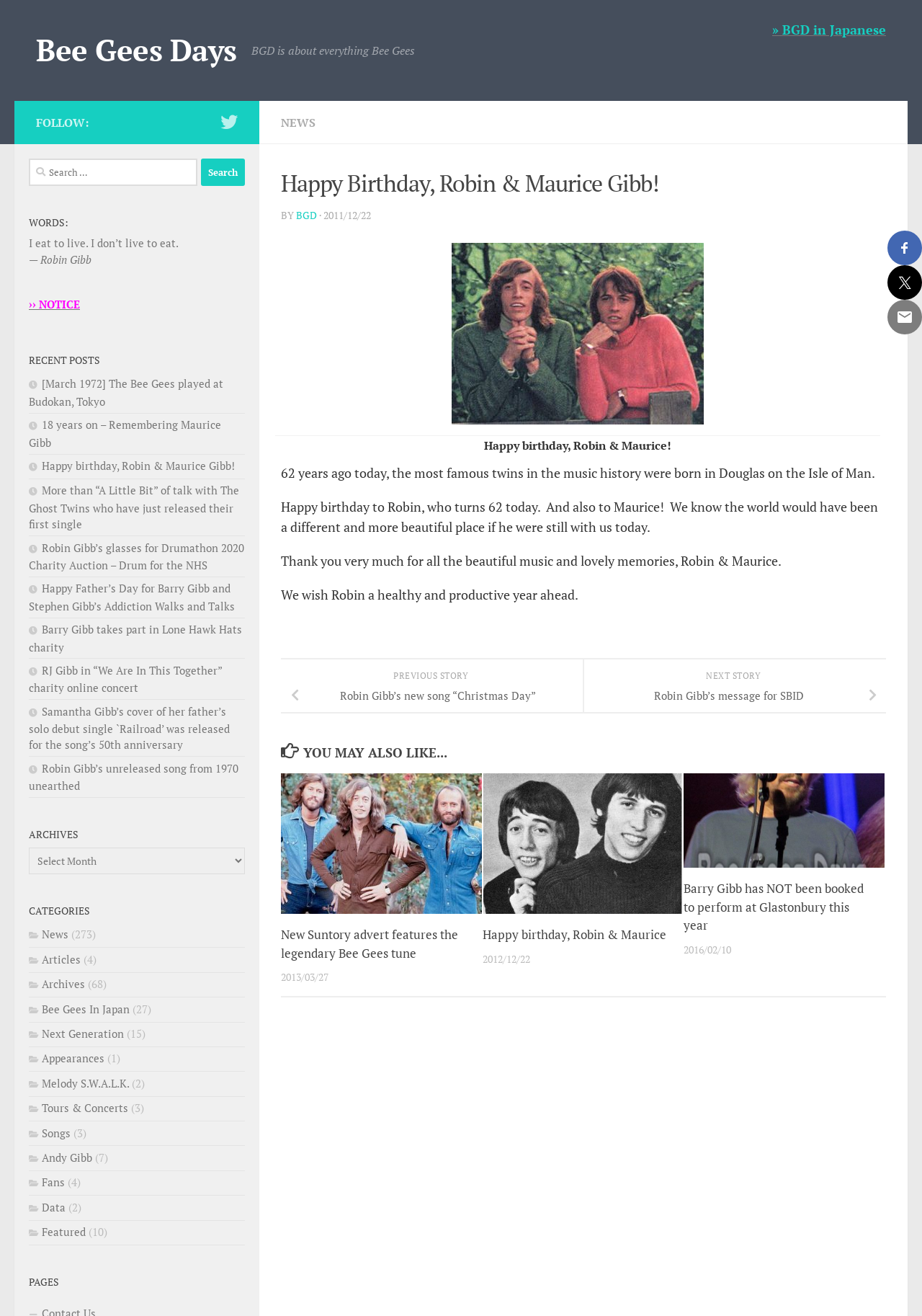Locate the bounding box coordinates of the element to click to perform the following action: 'Read the 'Happy Birthday, Robin & Maurice Gibb!' article'. The coordinates should be given as four float values between 0 and 1, in the form of [left, top, right, bottom].

[0.305, 0.126, 0.961, 0.152]